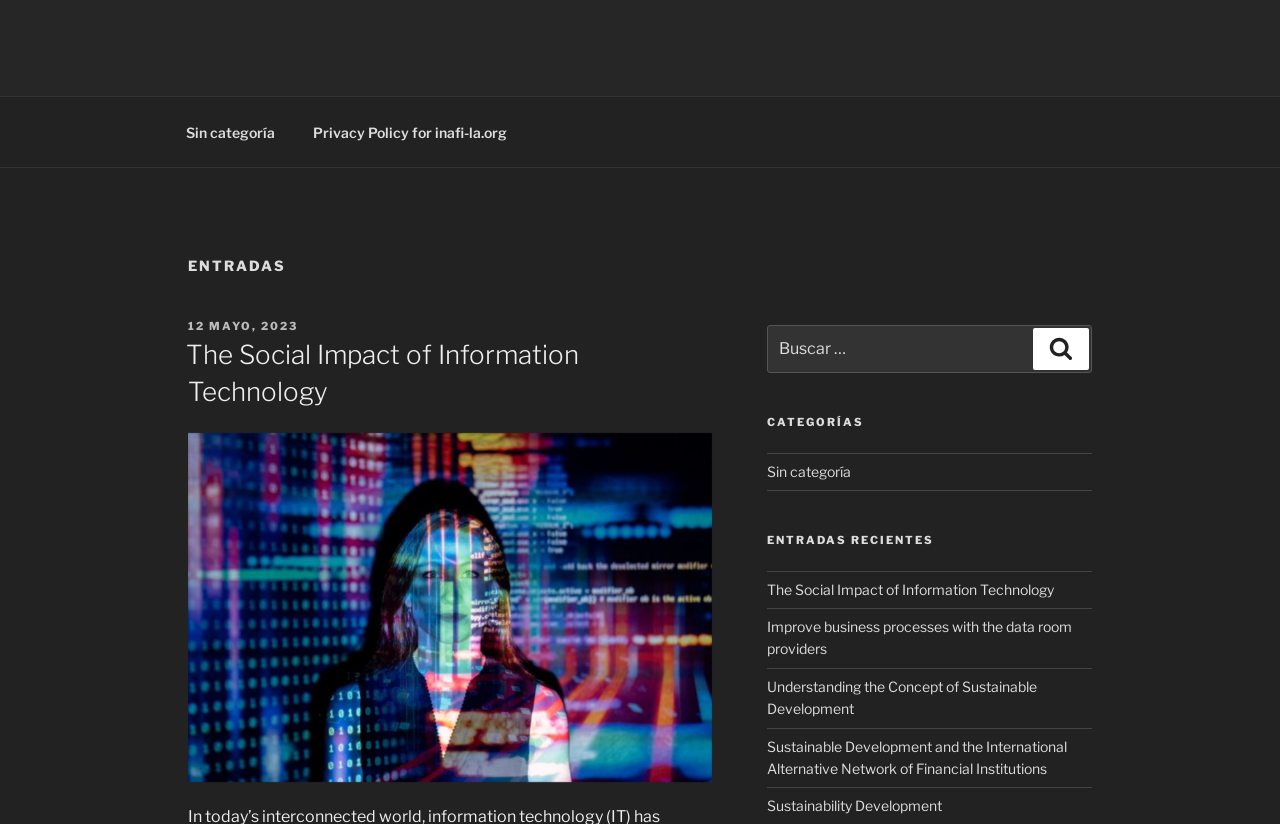Identify the bounding box coordinates of the clickable region required to complete the instruction: "Search for something". The coordinates should be given as four float numbers within the range of 0 and 1, i.e., [left, top, right, bottom].

[0.599, 0.395, 0.853, 0.453]